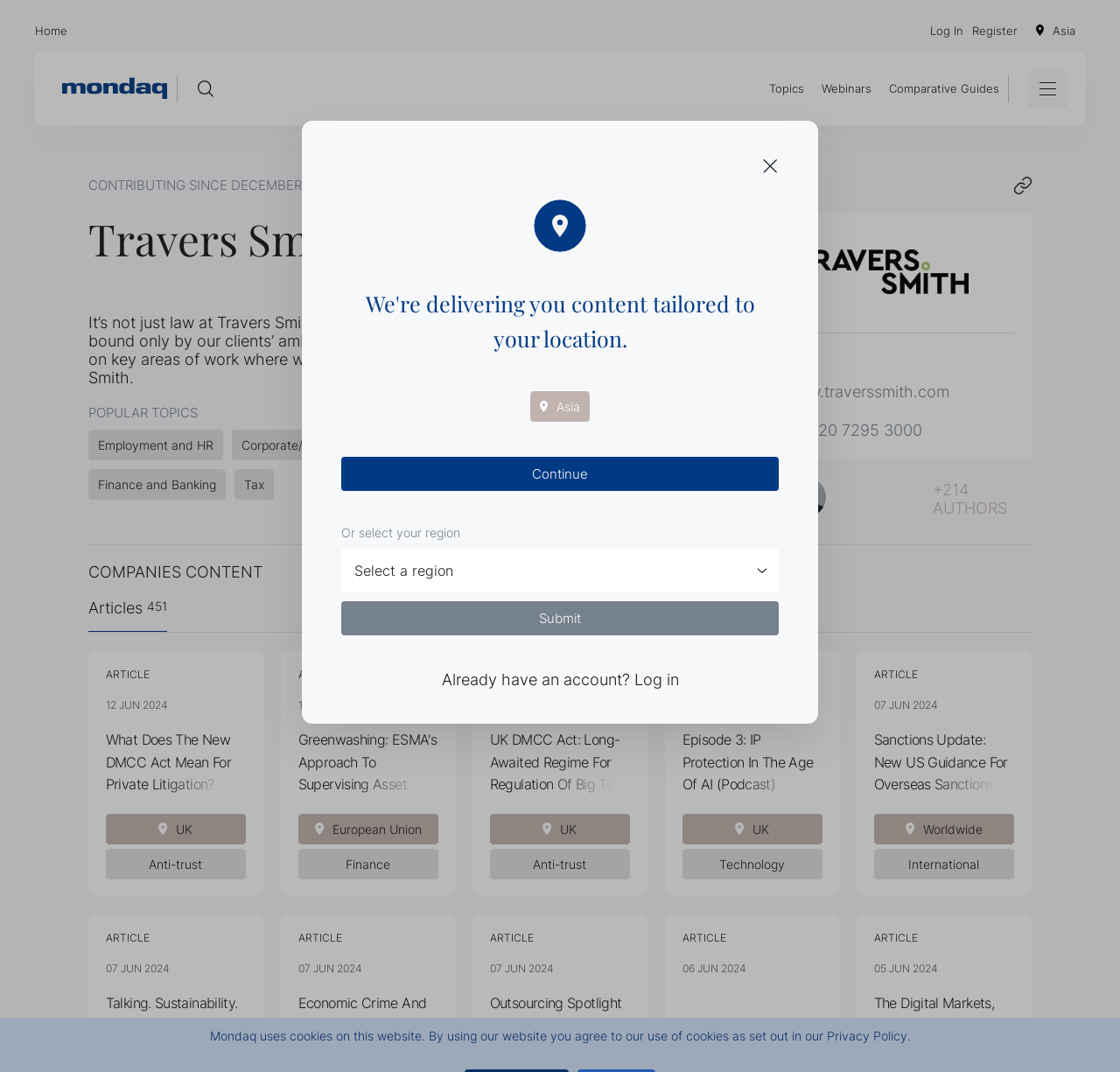Could you determine the bounding box coordinates of the clickable element to complete the instruction: "Select a topic from the menu"? Provide the coordinates as four float numbers between 0 and 1, i.e., [left, top, right, bottom].

[0.687, 0.075, 0.718, 0.092]